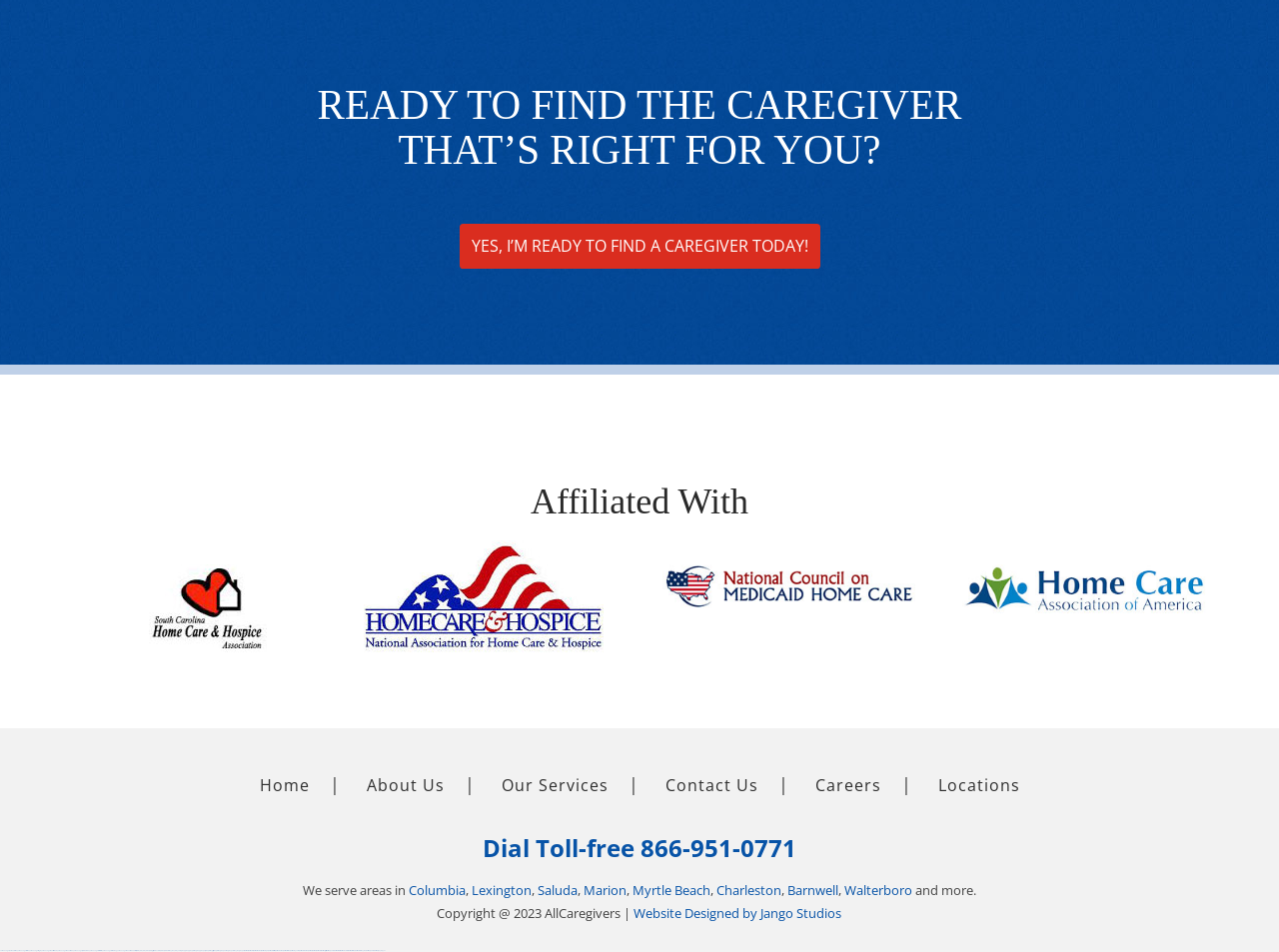Locate the bounding box coordinates of the clickable element to fulfill the following instruction: "Click on 'Contact Us'". Provide the coordinates as four float numbers between 0 and 1 in the format [left, top, right, bottom].

[0.52, 0.813, 0.609, 0.838]